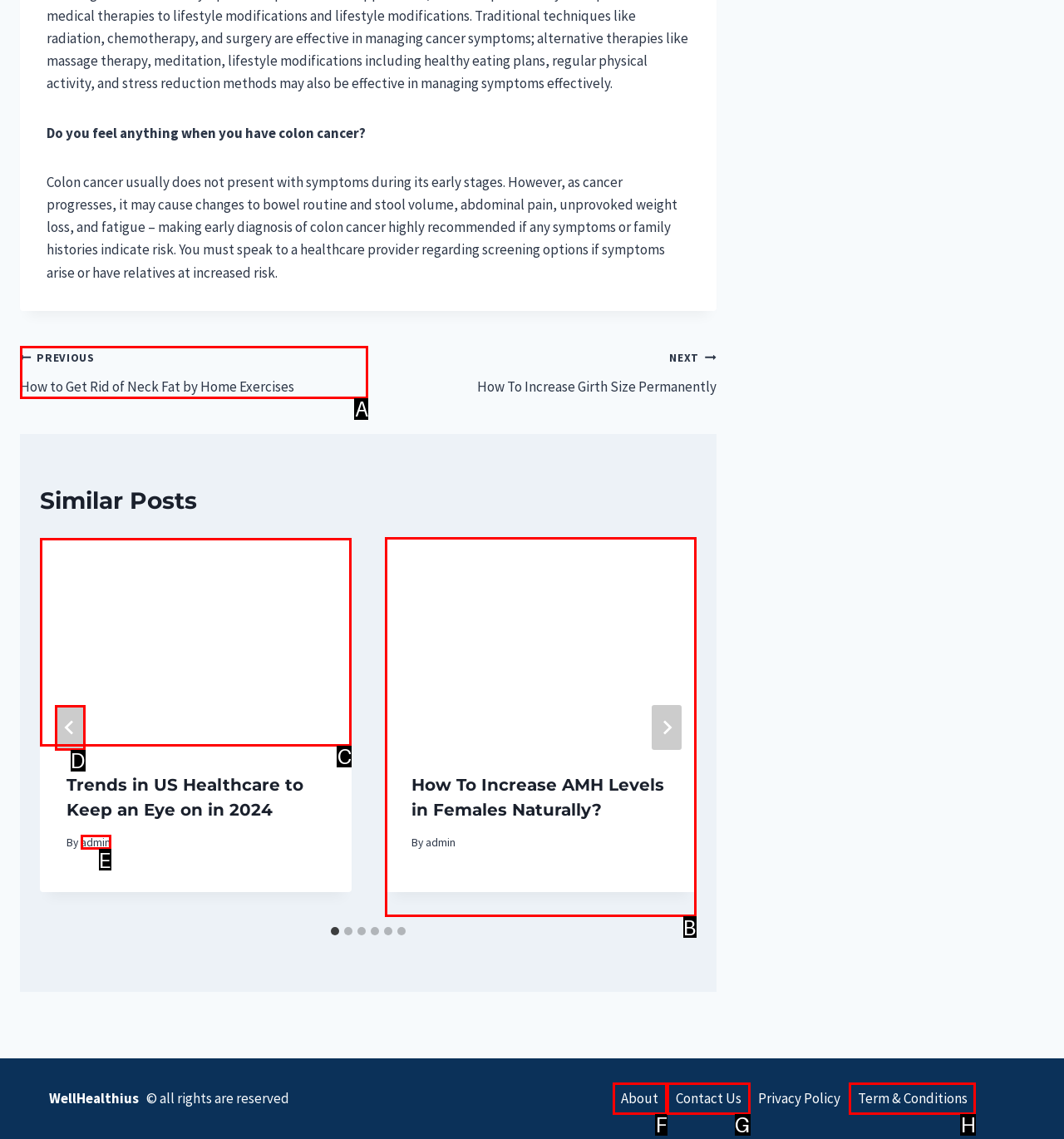Select the letter of the element you need to click to complete this task: Select the '2 of 6' slide
Answer using the letter from the specified choices.

B